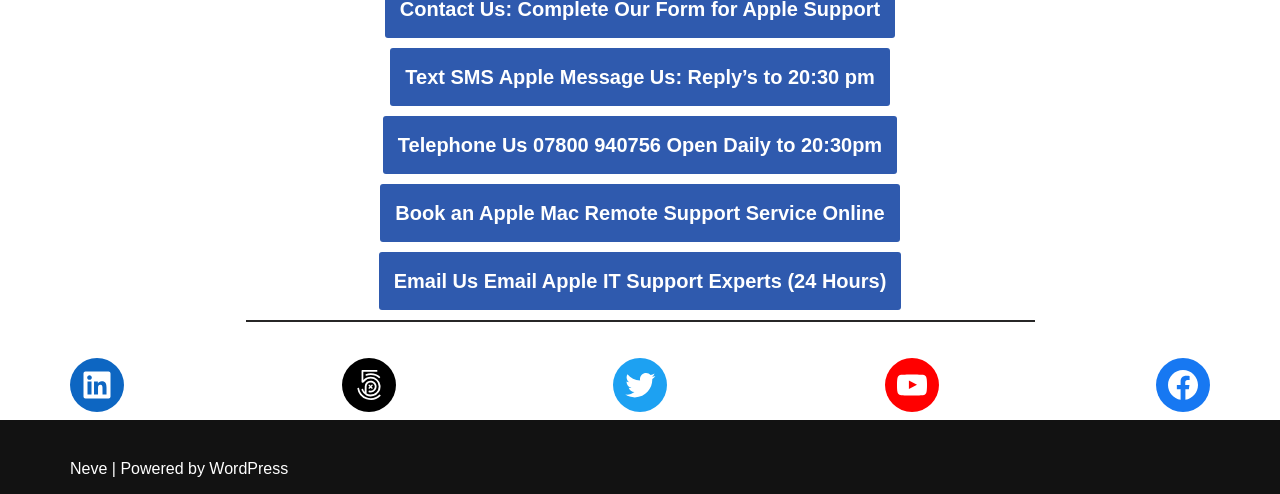Locate the bounding box coordinates of the element that should be clicked to fulfill the instruction: "Visit our LinkedIn page".

[0.055, 0.725, 0.097, 0.834]